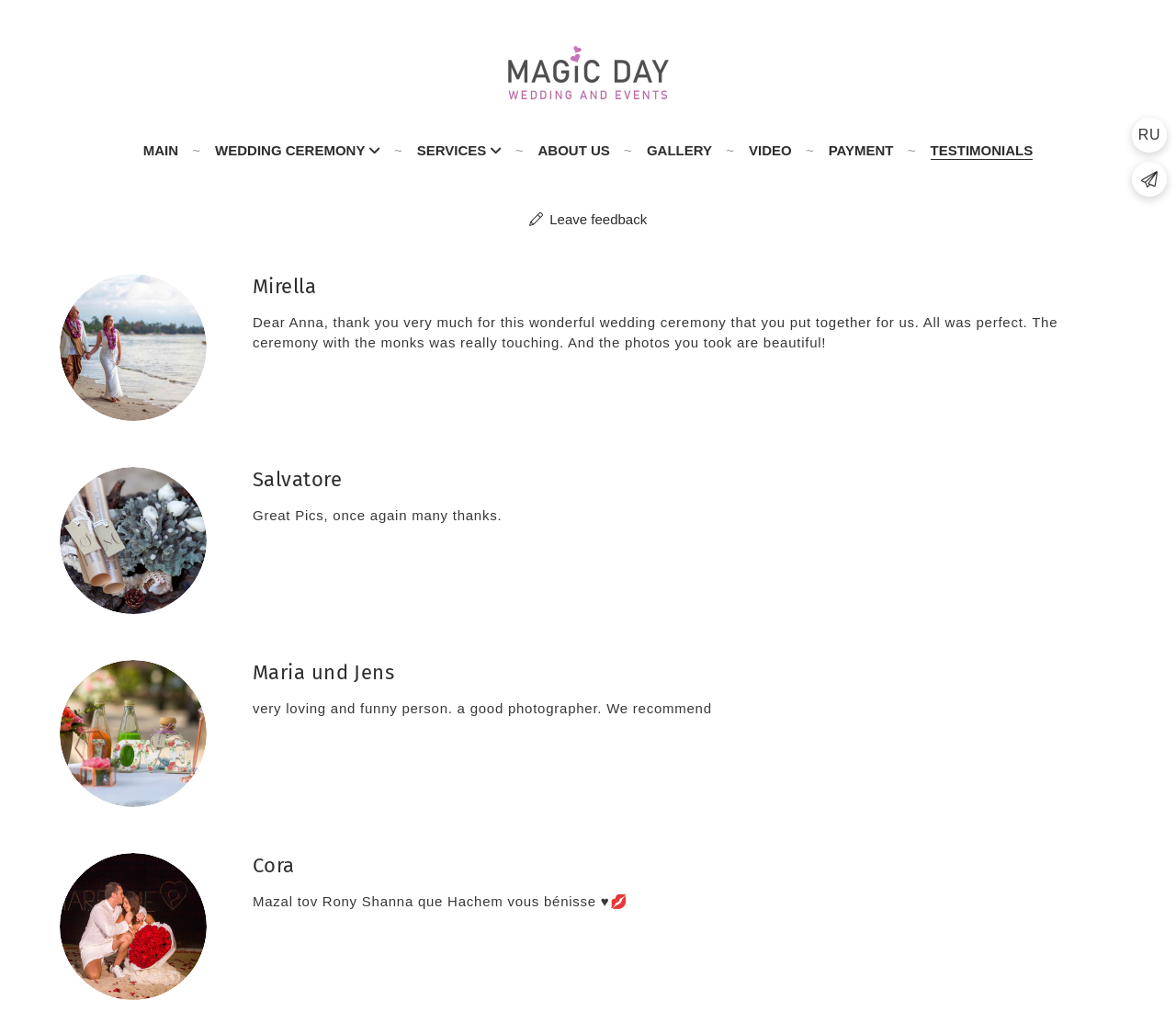Specify the bounding box coordinates (top-left x, top-left y, bottom-right x, bottom-right y) of the UI element in the screenshot that matches this description: RU

[0.962, 0.116, 0.992, 0.151]